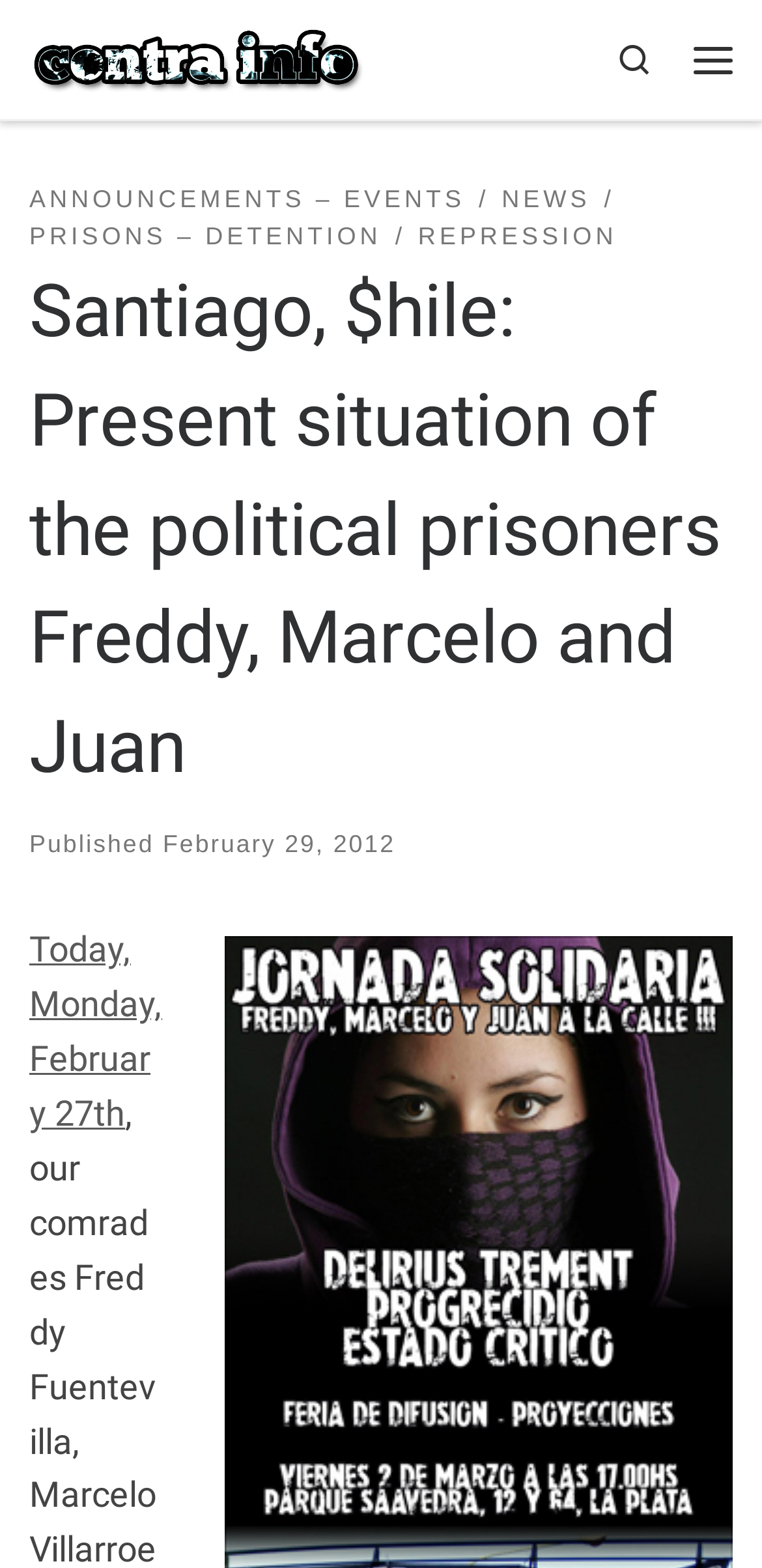Indicate the bounding box coordinates of the element that must be clicked to execute the instruction: "Read the latest announcements". The coordinates should be given as four float numbers between 0 and 1, i.e., [left, top, right, bottom].

[0.038, 0.116, 0.61, 0.14]